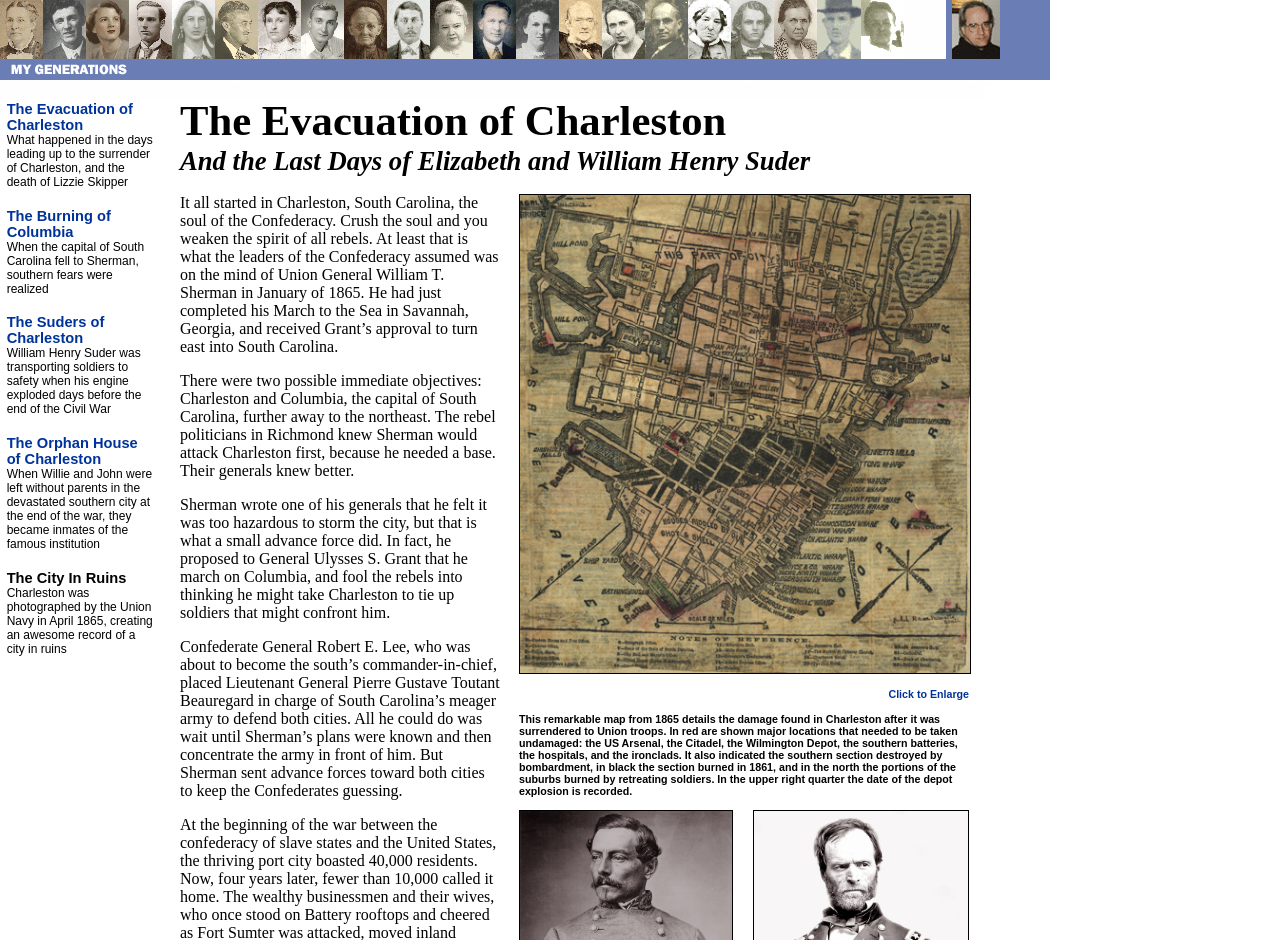Summarize the webpage with a detailed and informative caption.

The webpage is about Charleston, specifically its history during the American Civil War. At the top, there is a large image of the Draper Family Head, which takes up most of the width of the page. Below the image, there is a table with six links to different articles or stories, each with a brief description. The articles are about the evacuation of Charleston, the burning of Columbia, the Suders of Charleston, the Orphan House of Charleston, and the city in ruins.

To the right of the table, there is another table with a large image of a map of Charleston, showing the damage and destruction caused by the war. The map is accompanied by a brief description and a link to enlarge it. Below the map, there is a paragraph of text that provides more information about the map and its significance.

At the bottom of the page, there is a small image of a bar, likely a navigation element. Overall, the webpage is focused on providing historical information and images about Charleston during the Civil War era.